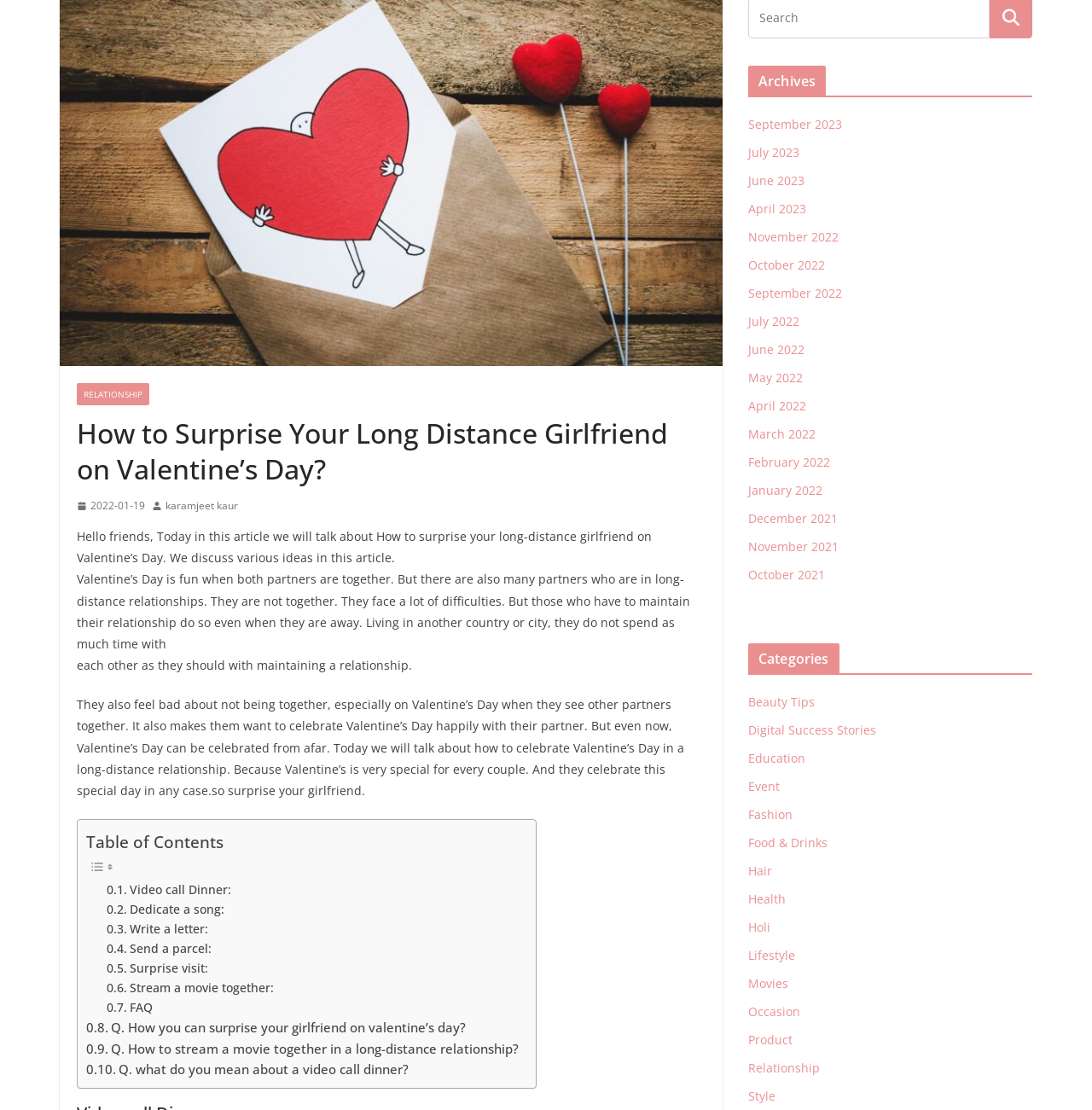Please find the bounding box for the UI component described as follows: "April 2022".

[0.685, 0.358, 0.738, 0.373]